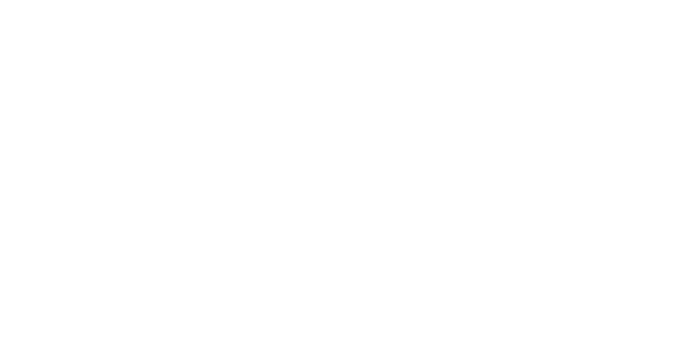Respond with a single word or phrase for the following question: 
What does the image aim to inspire?

Proactive approach